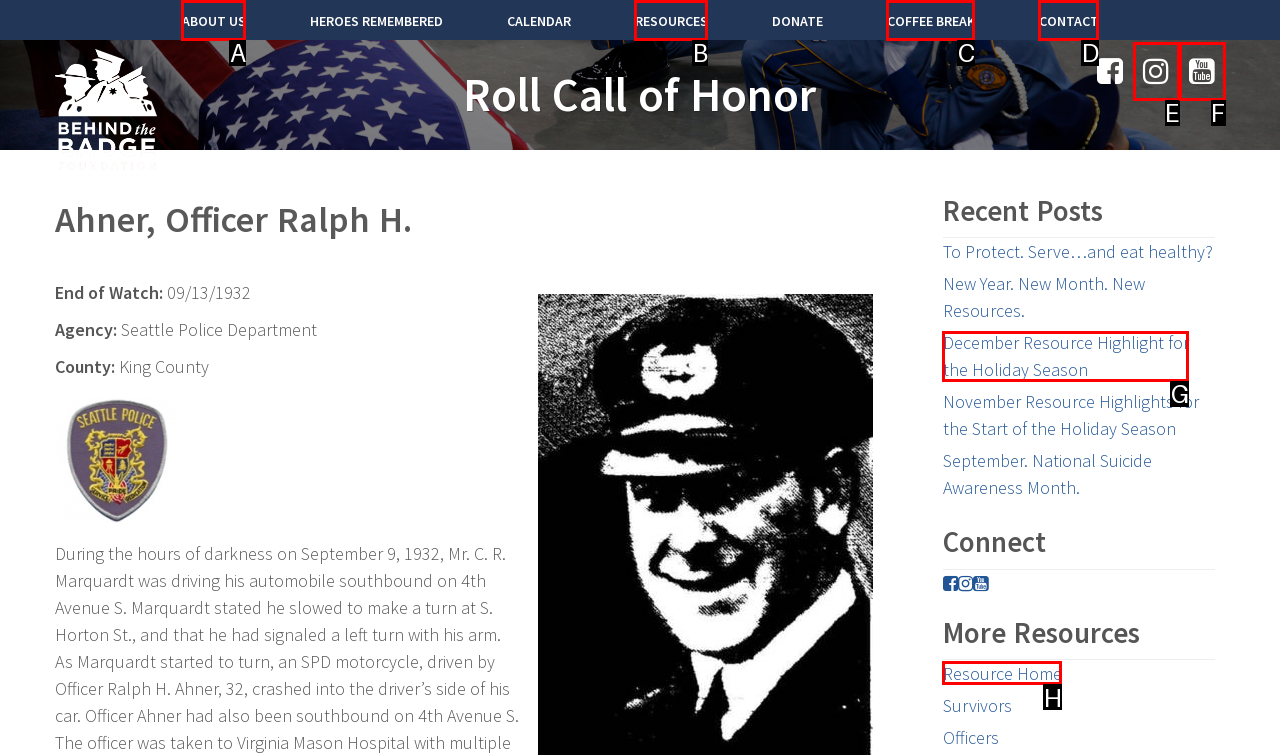Identify the UI element described as: Contact
Answer with the option's letter directly.

D